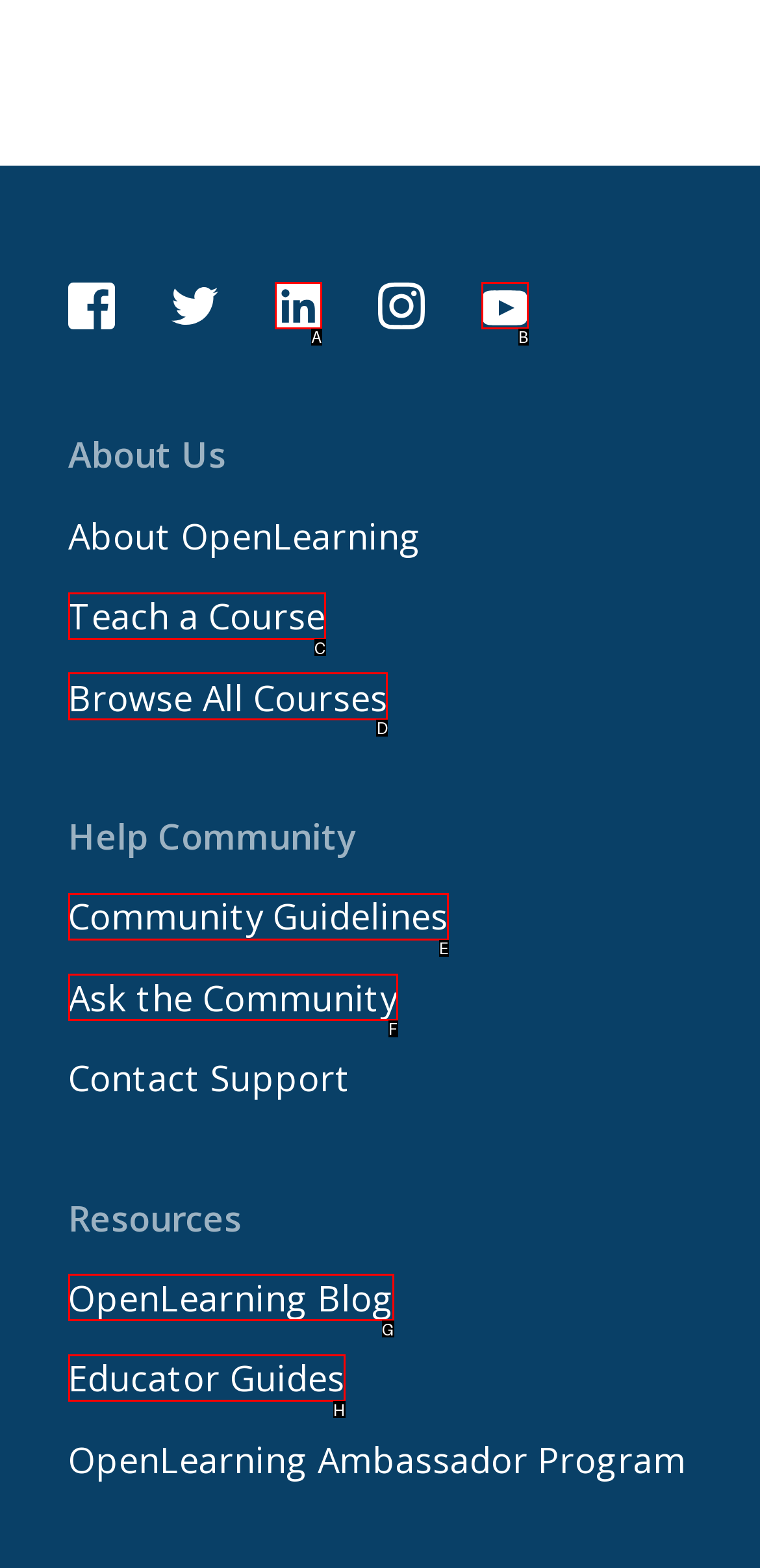Which HTML element should be clicked to fulfill the following task: Browse all courses?
Reply with the letter of the appropriate option from the choices given.

D